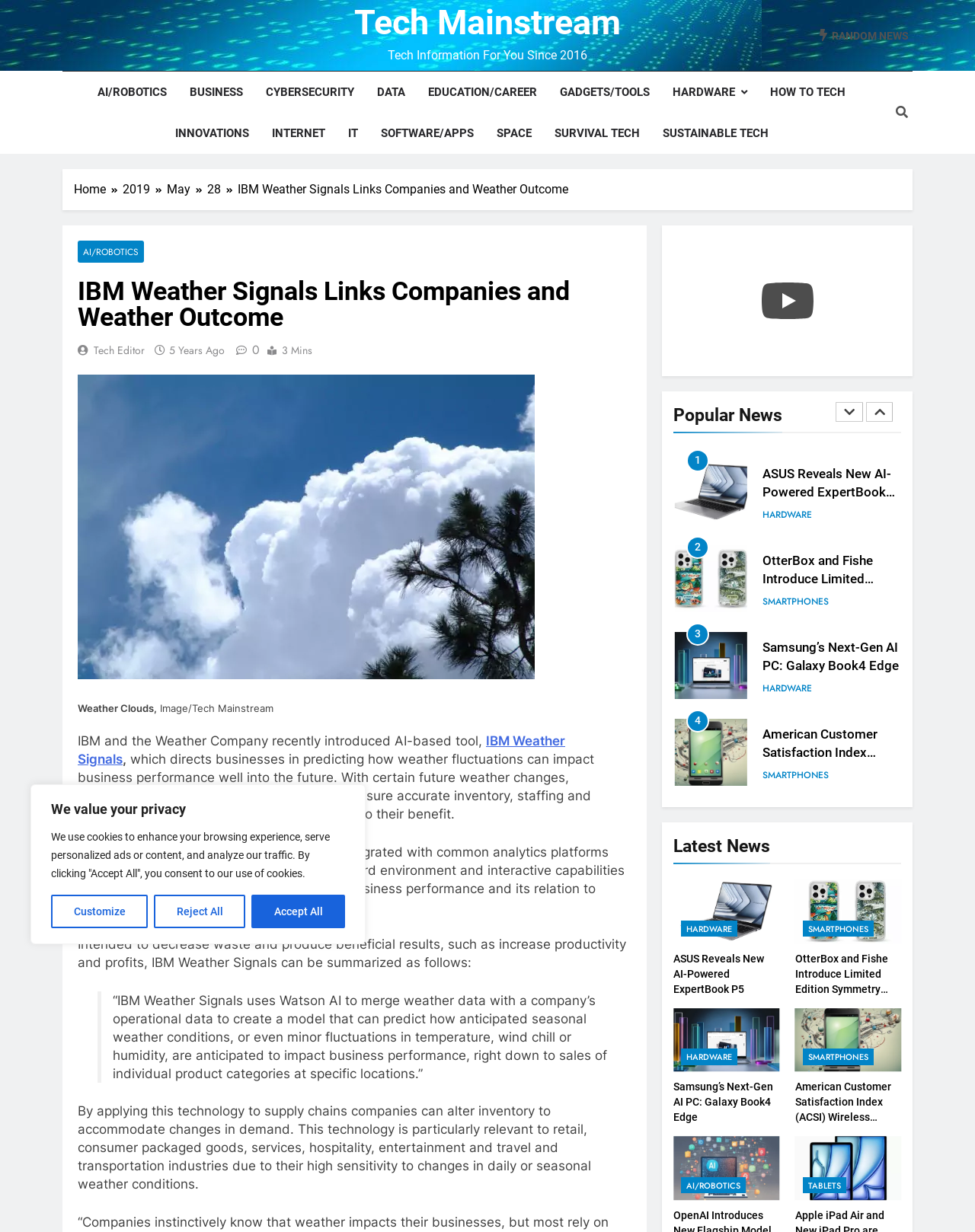Identify the bounding box coordinates of the clickable region required to complete the instruction: "Click on the Play button". The coordinates should be given as four float numbers within the range of 0 and 1, i.e., [left, top, right, bottom].

[0.781, 0.229, 0.834, 0.259]